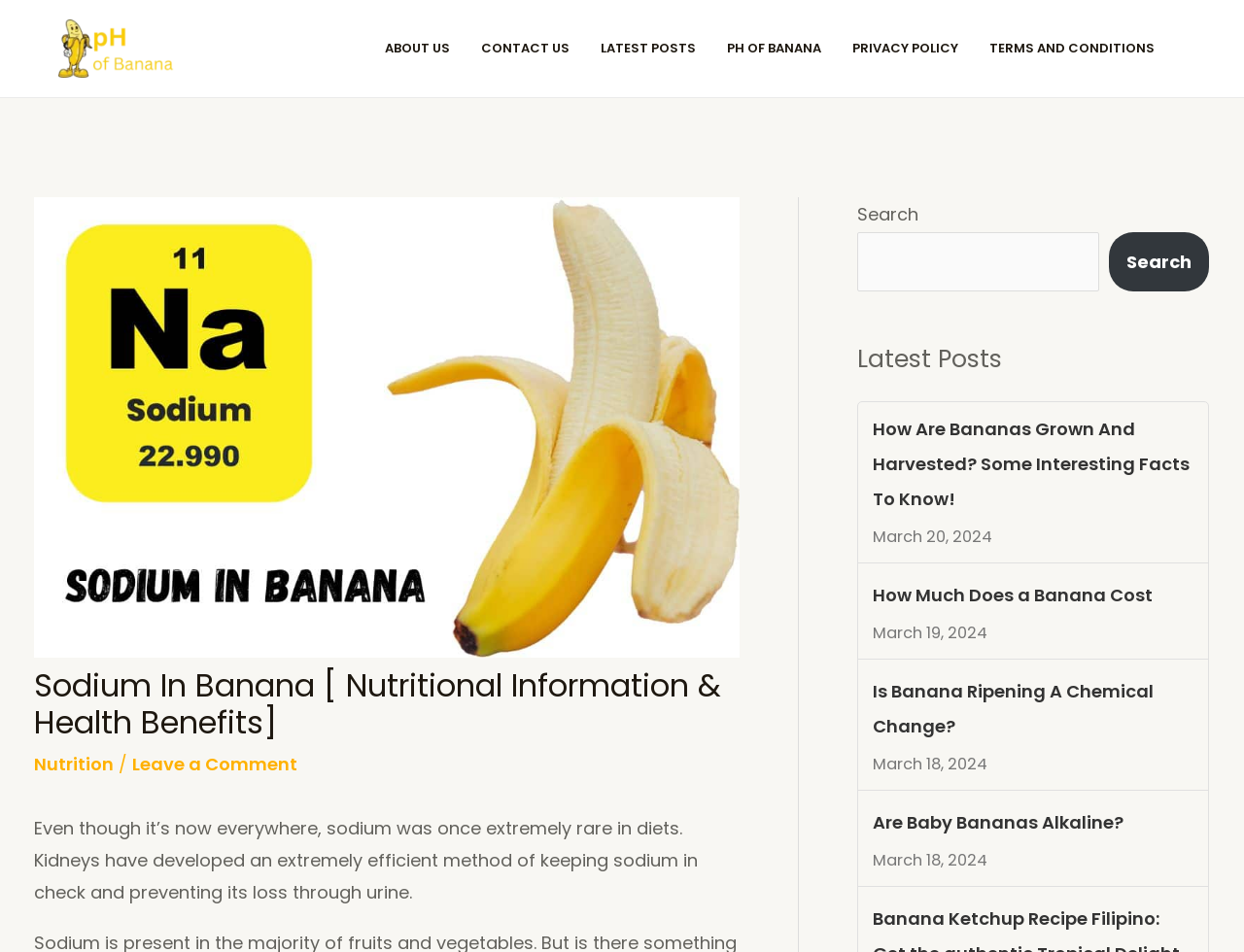Please give a concise answer to this question using a single word or phrase: 
What is the navigation menu?

Site Navigation